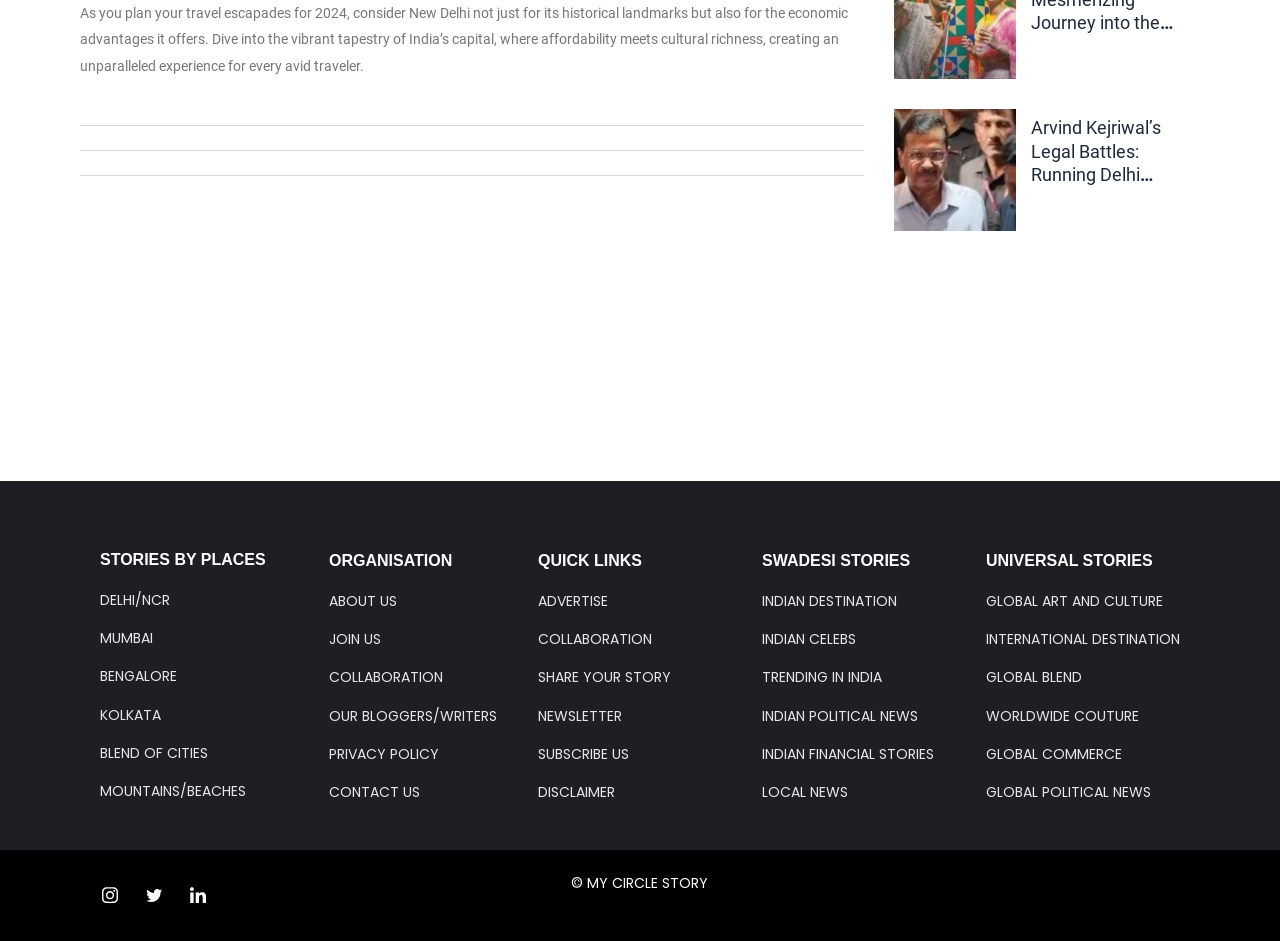Locate the bounding box coordinates of the area where you should click to accomplish the instruction: "Read about Arvind Kejriwal’s legal battles".

[0.698, 0.116, 0.794, 0.246]